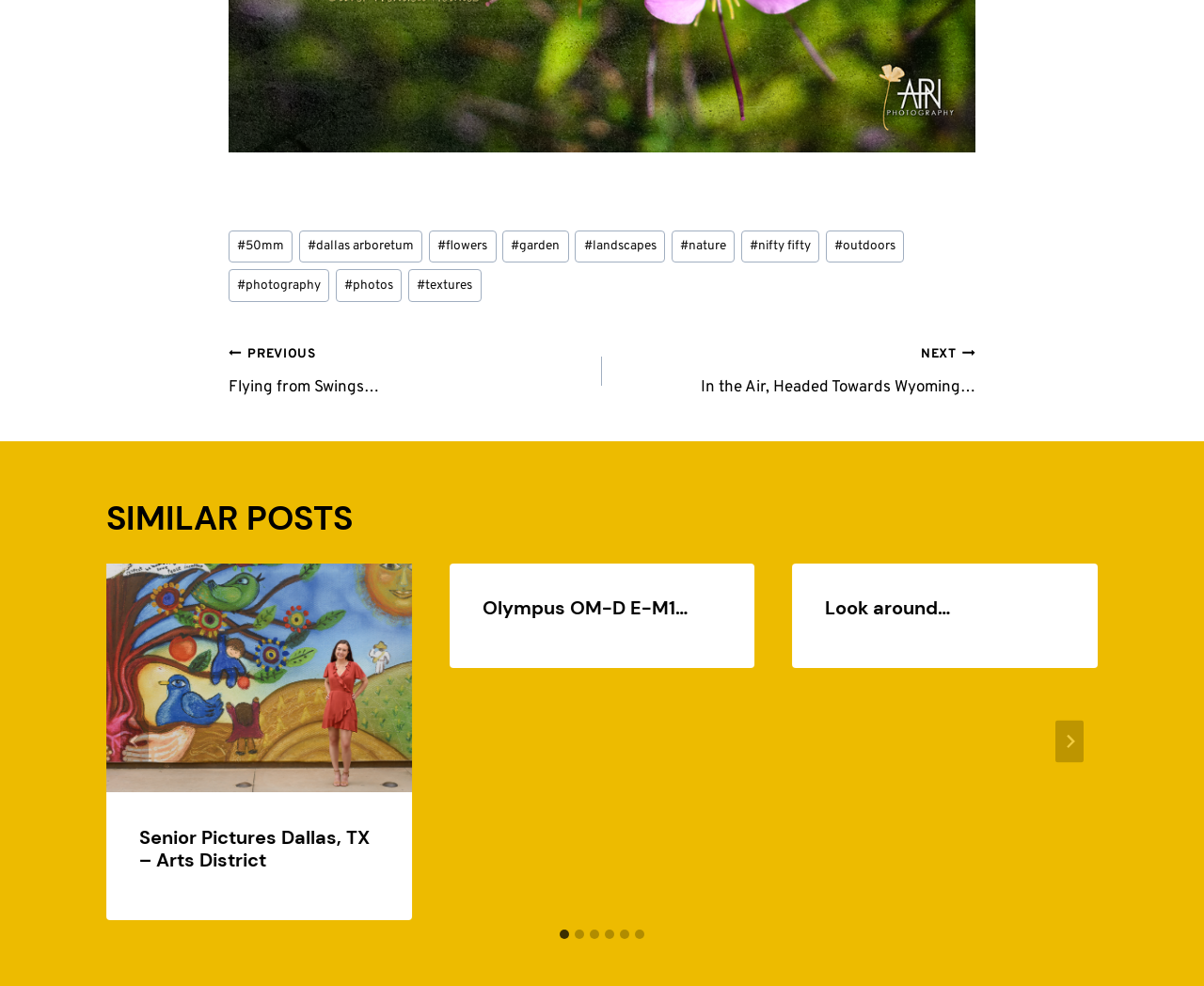Locate the bounding box coordinates of the area you need to click to fulfill this instruction: 'Click on the 'NEXT In the Air, Headed Towards Wyoming…' link'. The coordinates must be in the form of four float numbers ranging from 0 to 1: [left, top, right, bottom].

[0.5, 0.347, 0.81, 0.407]